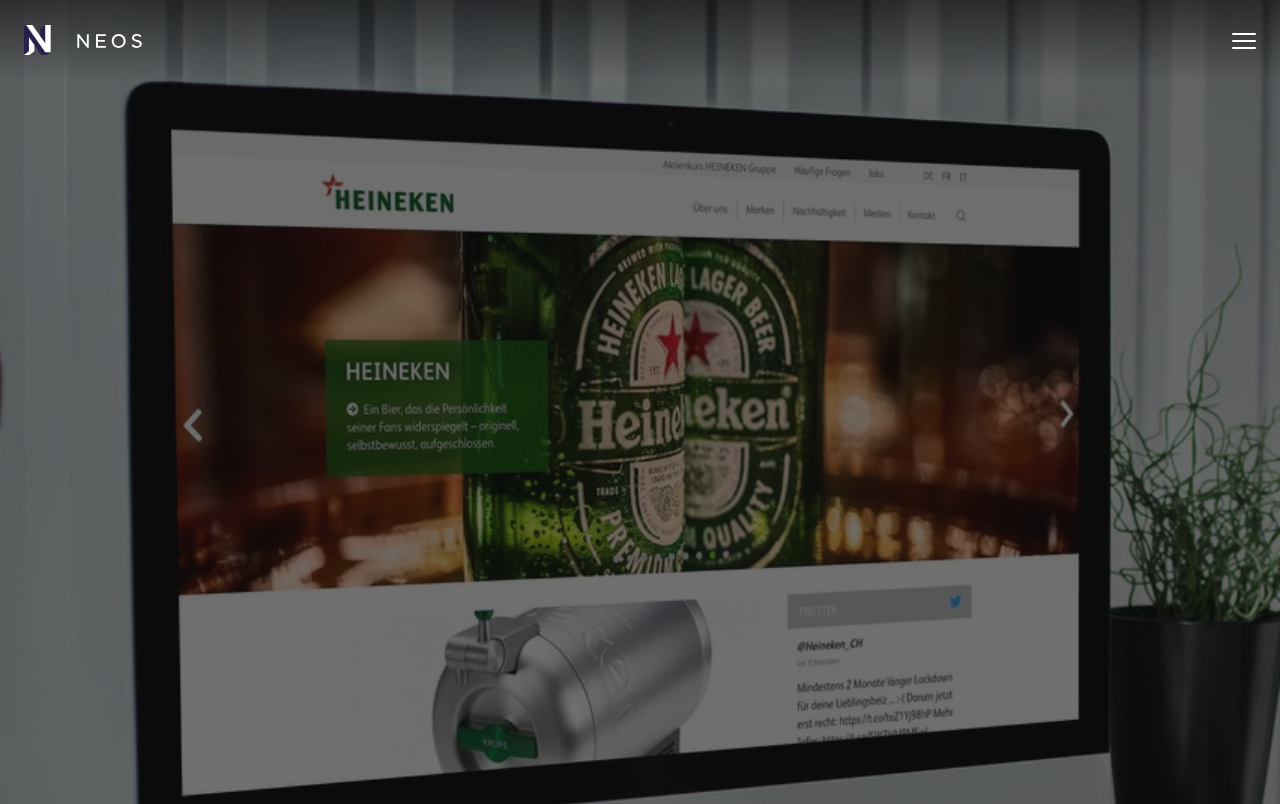Please answer the following question as detailed as possible based on the image: 
What is the purpose of the links on the webpage?

The links on the webpage have titles such as 'Neos 9.0 - Masterplan', 'Join us for our Neos Rebranding sprint in April', and 'Neos Award 2024 update', which suggest that they are related to news and updates about Neos.